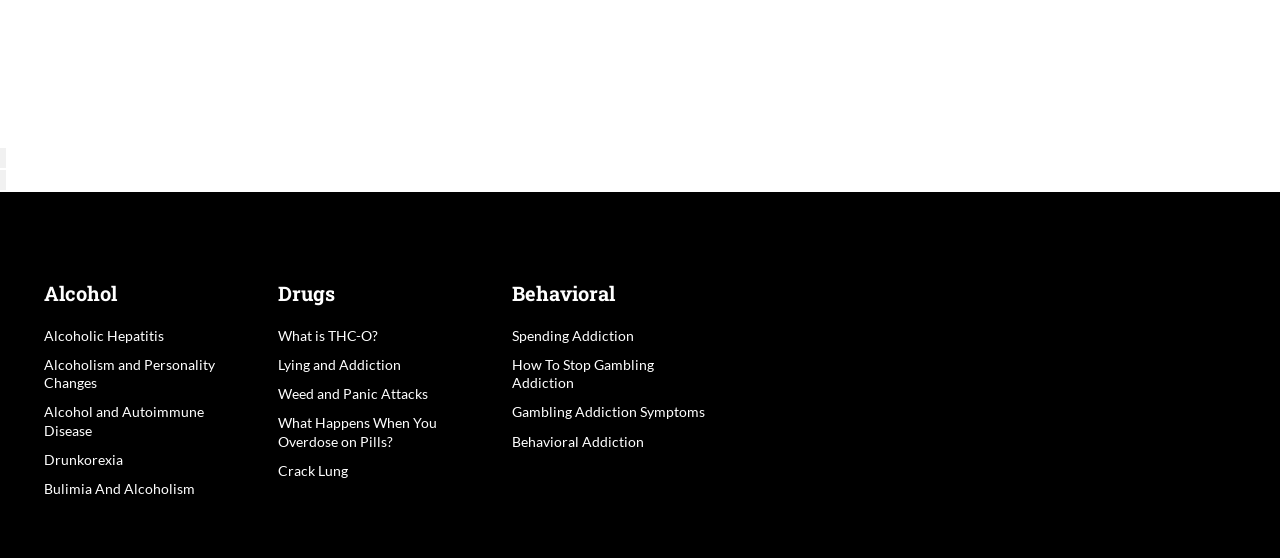Answer the following query with a single word or phrase:
What is the second topic related to behavioral addiction?

How To Stop Gambling Addiction